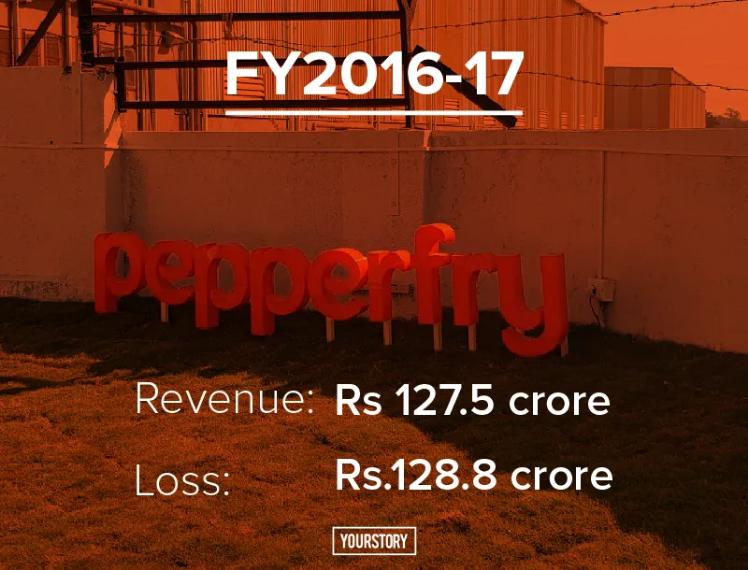Thoroughly describe the content and context of the image.

The image presents a striking visual summary of Pepperfry's financial performance for the fiscal year 2016-17. Dominating the foreground, the company name "pepperfry" is prominently displayed in bold, orange lettering, symbolizing the brand's identity. Above this, the header states "FY2016-17" in a clean, white font, setting the context for the data below.

Accompanying the brand name, key financial metrics are highlighted: on one line, "Revenue: Rs 127.5 crore" captures the company's earnings, while just below, "Loss: Rs 128.8 crore" starkly contrasts this figure, indicating a challenging financial year. The background features an industrial setting, adding a sense of authenticity and context to the company's operational landscape. The overall design is sleek and modern, effectively communicating the financial insights at a glance, complemented by the signature "YOURSTORY" branding at the bottom.